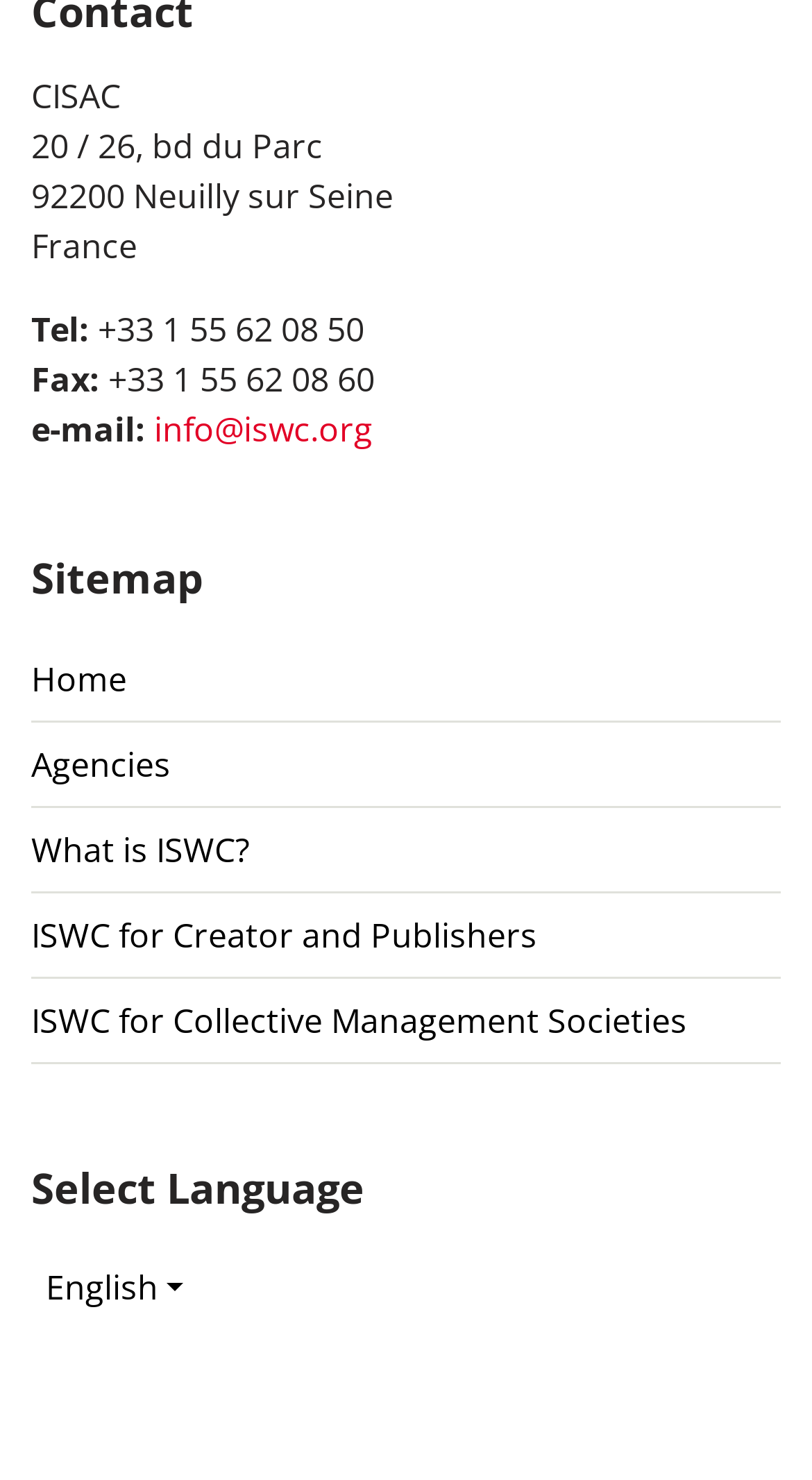Find the bounding box of the web element that fits this description: "What is ISWC?".

[0.038, 0.559, 0.308, 0.59]